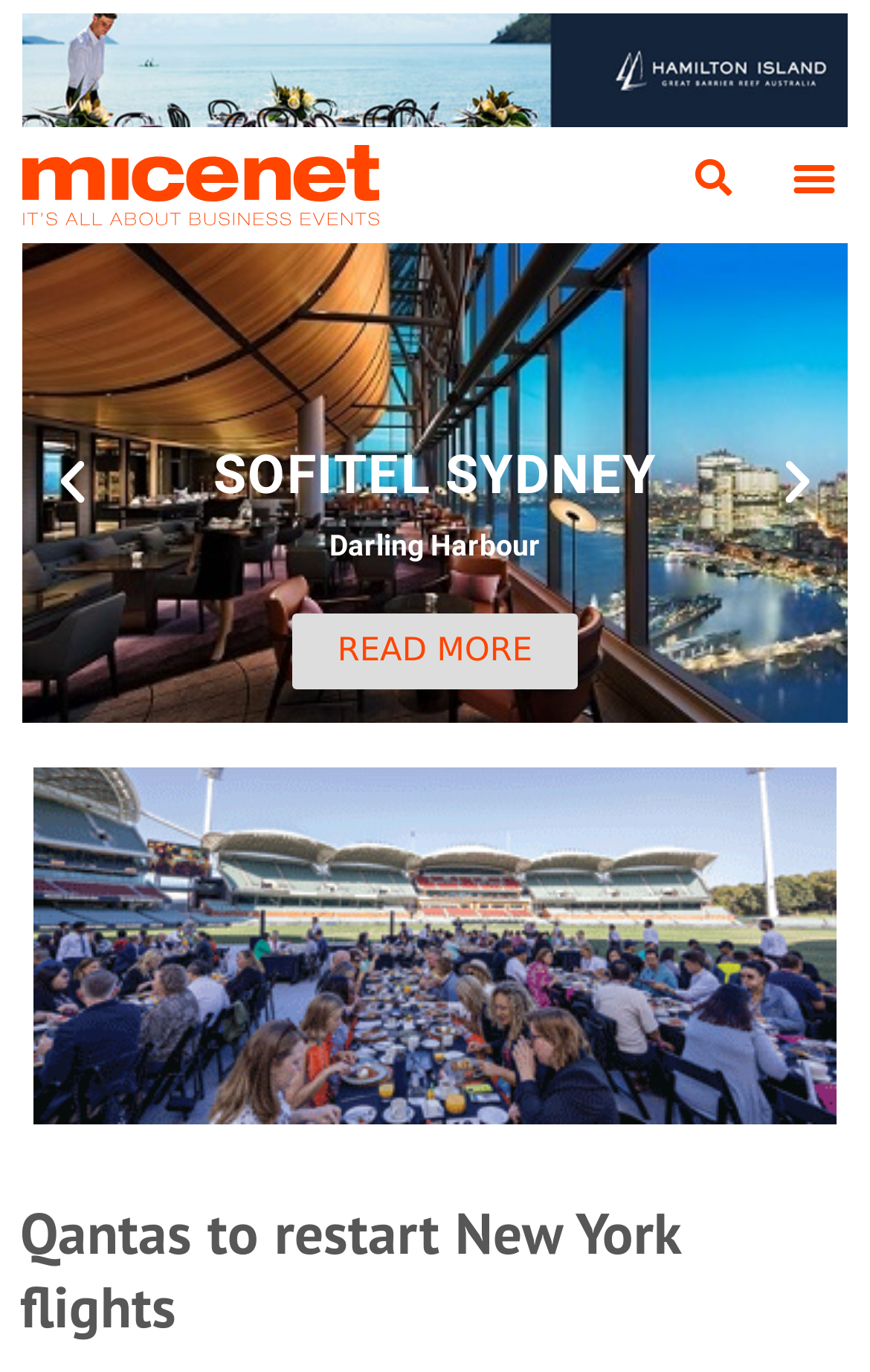Please find the bounding box coordinates of the element's region to be clicked to carry out this instruction: "View the thread starter's profile".

None